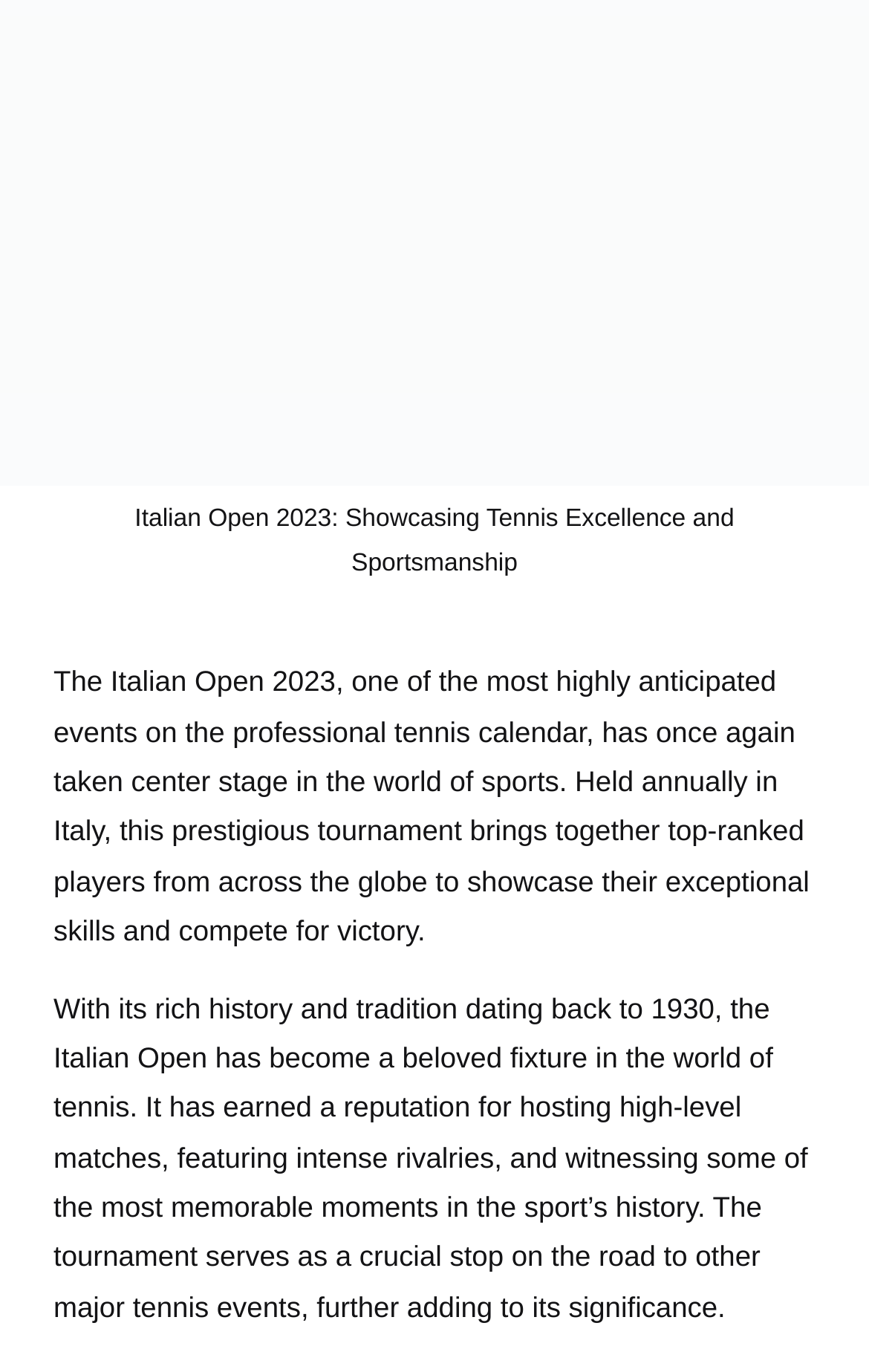Extract the bounding box of the UI element described as: "Scroll to Top".

[0.908, 0.528, 0.99, 0.58]